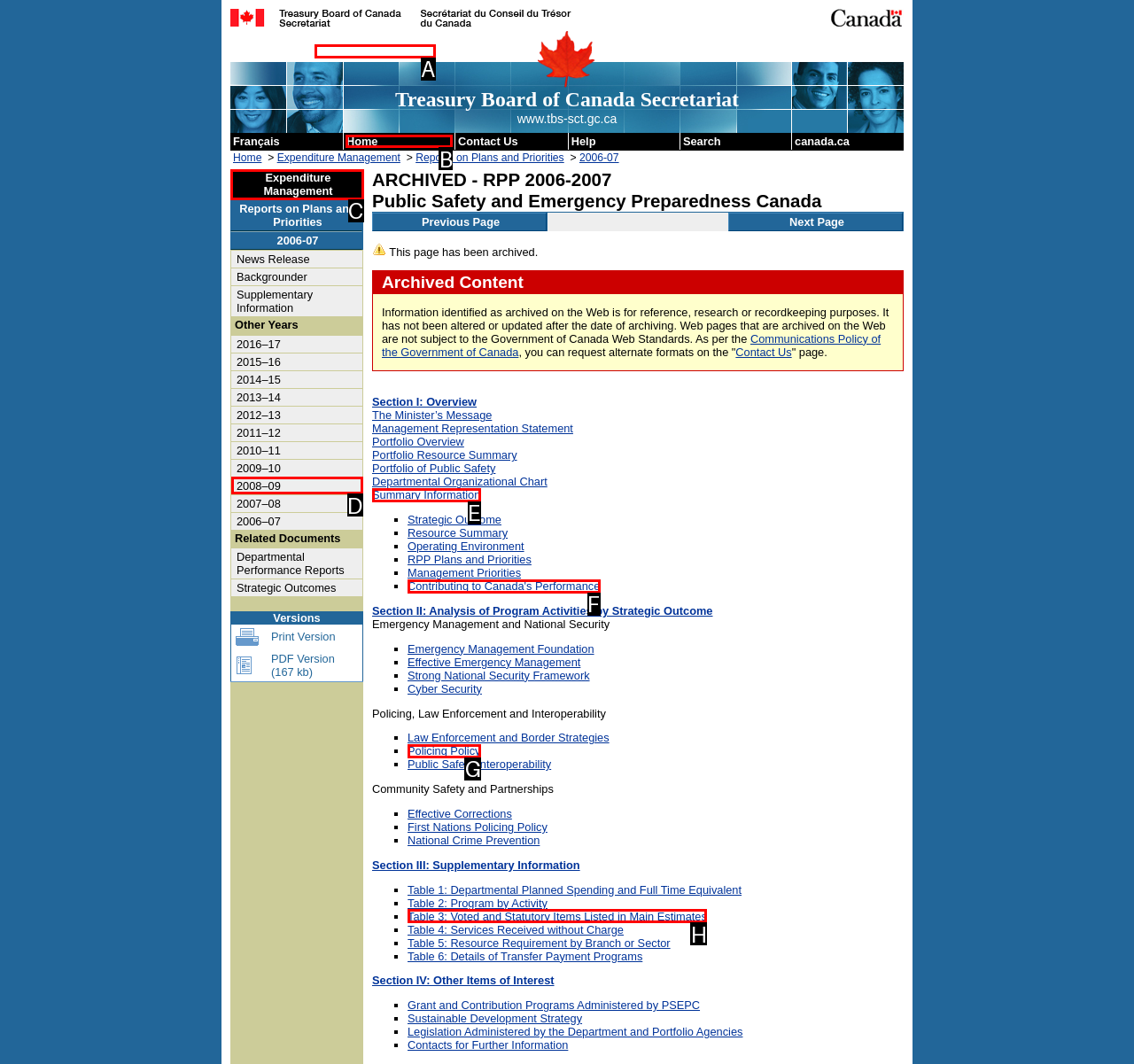Determine the appropriate lettered choice for the task: Toggle the table of content. Reply with the correct letter.

None